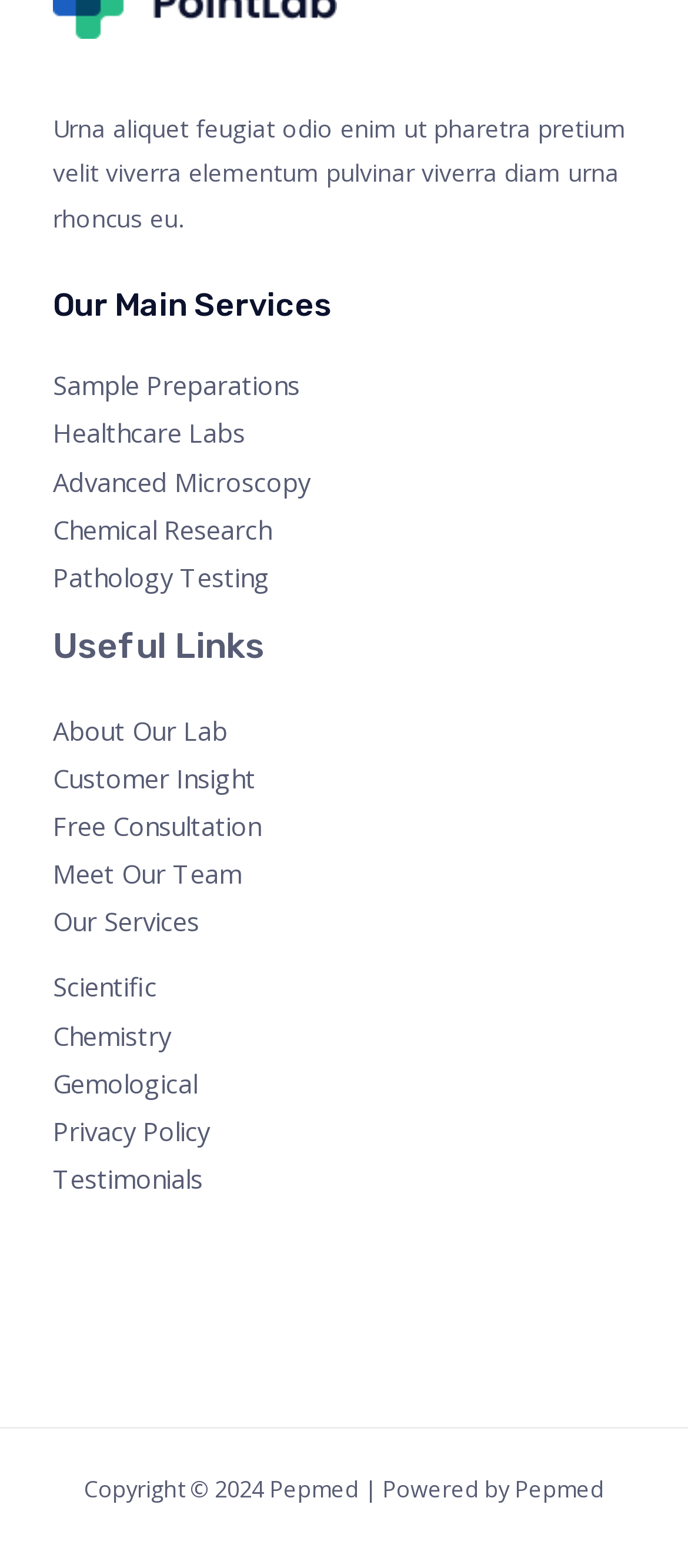How many social media links are present?
From the screenshot, provide a brief answer in one word or phrase.

5